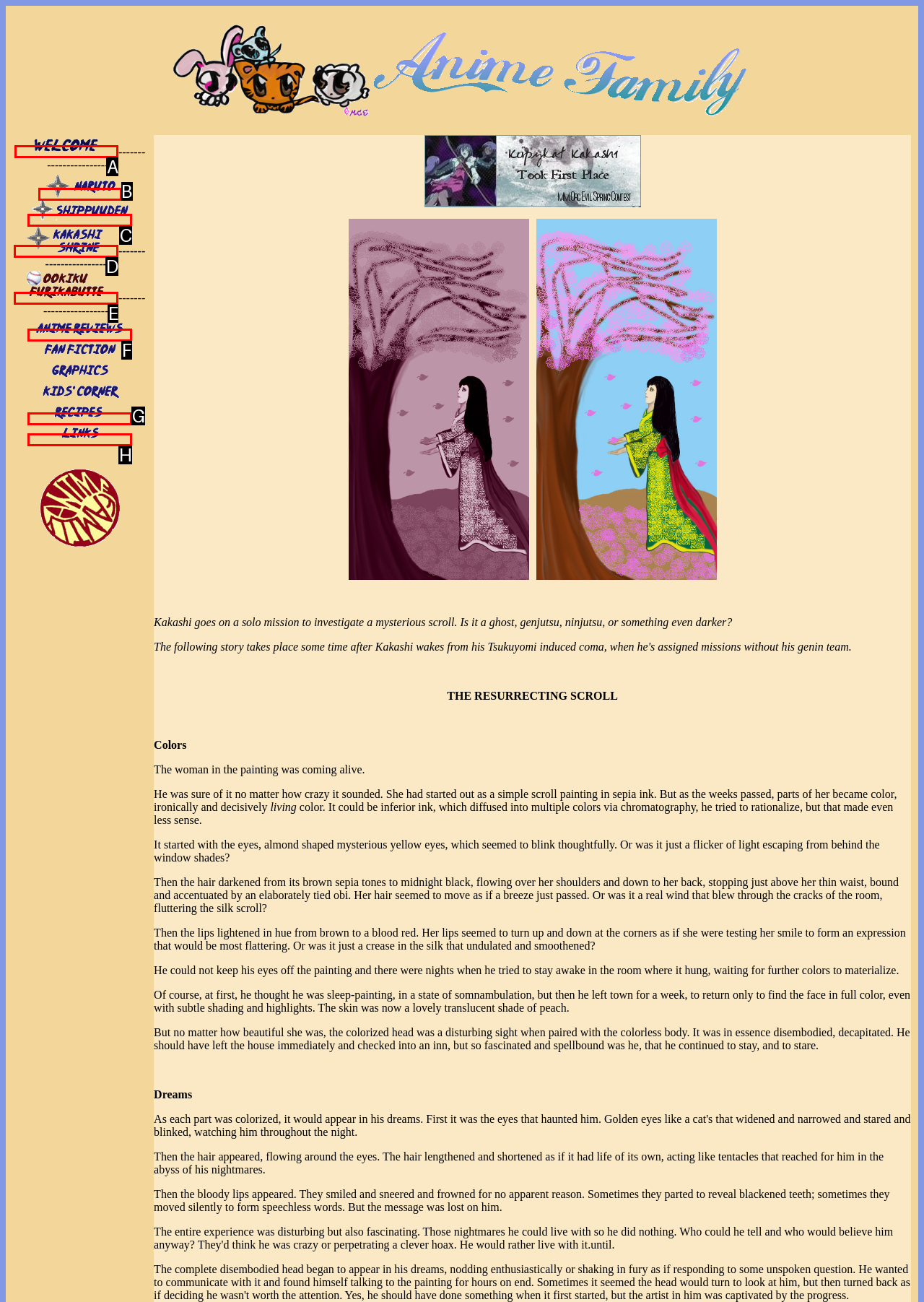Determine which UI element you should click to perform the task: click the first link
Provide the letter of the correct option from the given choices directly.

A